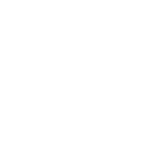What does the logo symbolize?
From the image, provide a succinct answer in one word or a short phrase.

company's dedication